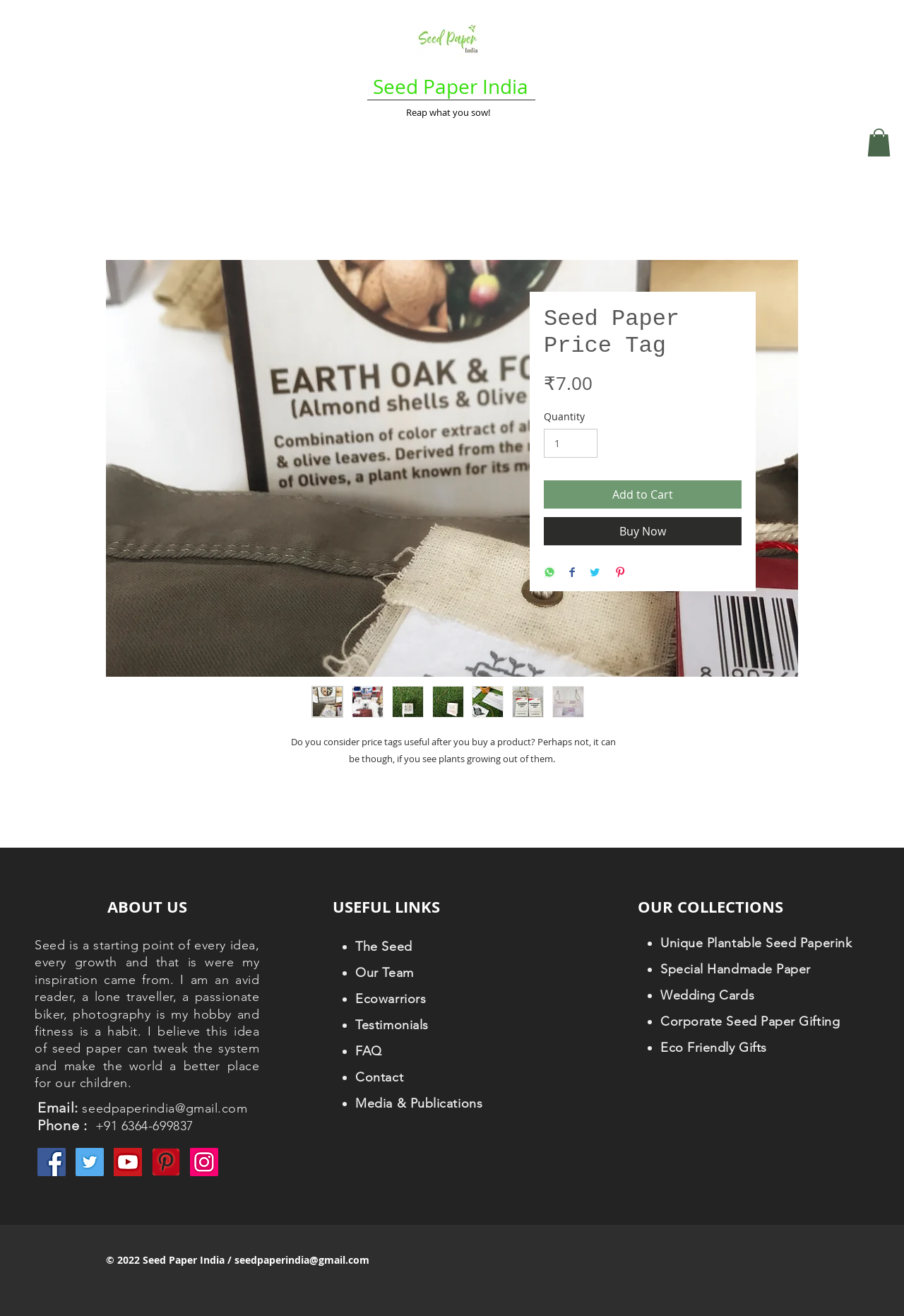What is the price of the Seed Paper Price Tag?
Please analyze the image and answer the question with as much detail as possible.

I found the answer by looking at the StaticText element with the text '₹7.00' which is likely to be the price of the Seed Paper Price Tag.